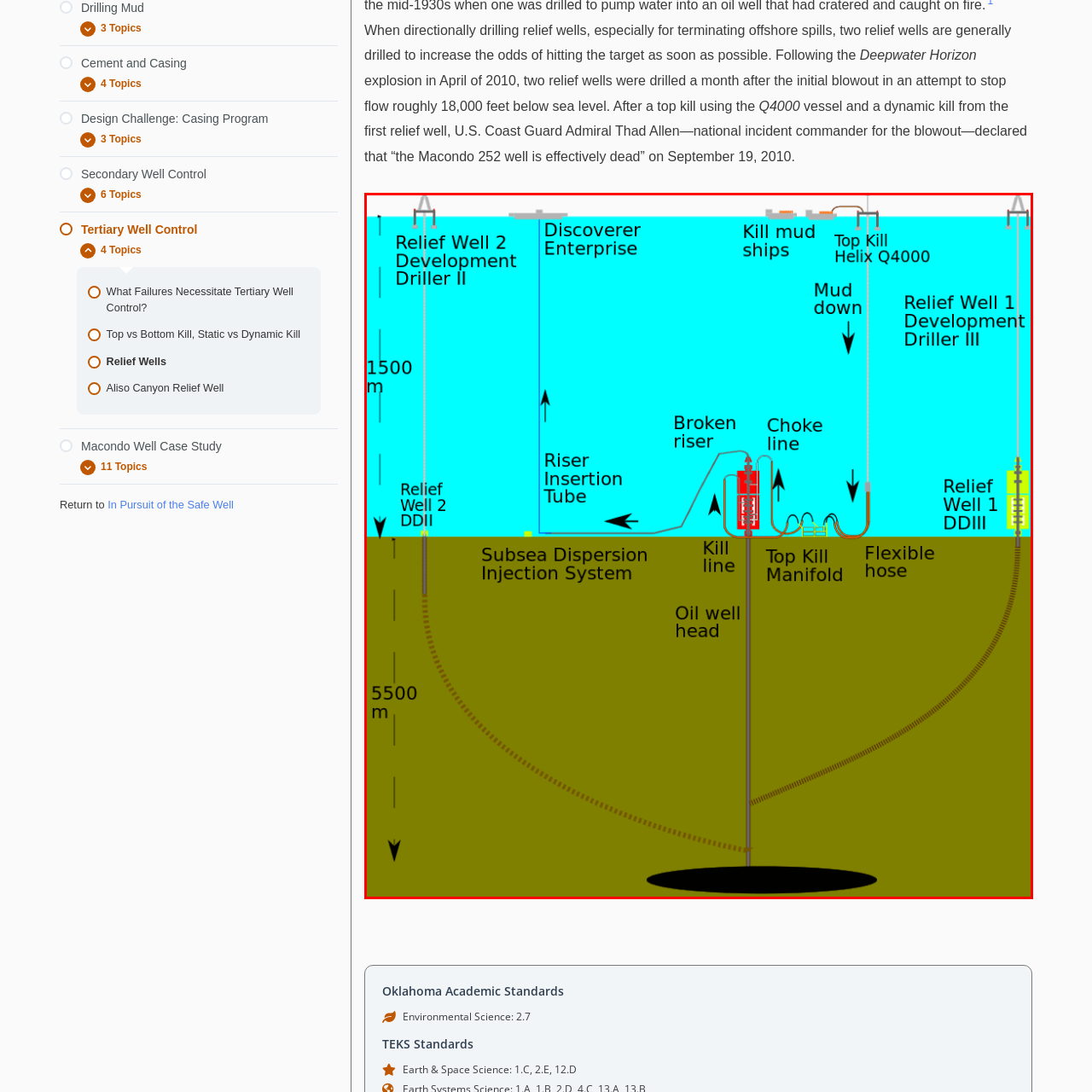What is the purpose of the Subsea Dispersion Injection System?
Observe the image enclosed by the red boundary and respond with a one-word or short-phrase answer.

Mitigating environmental impact